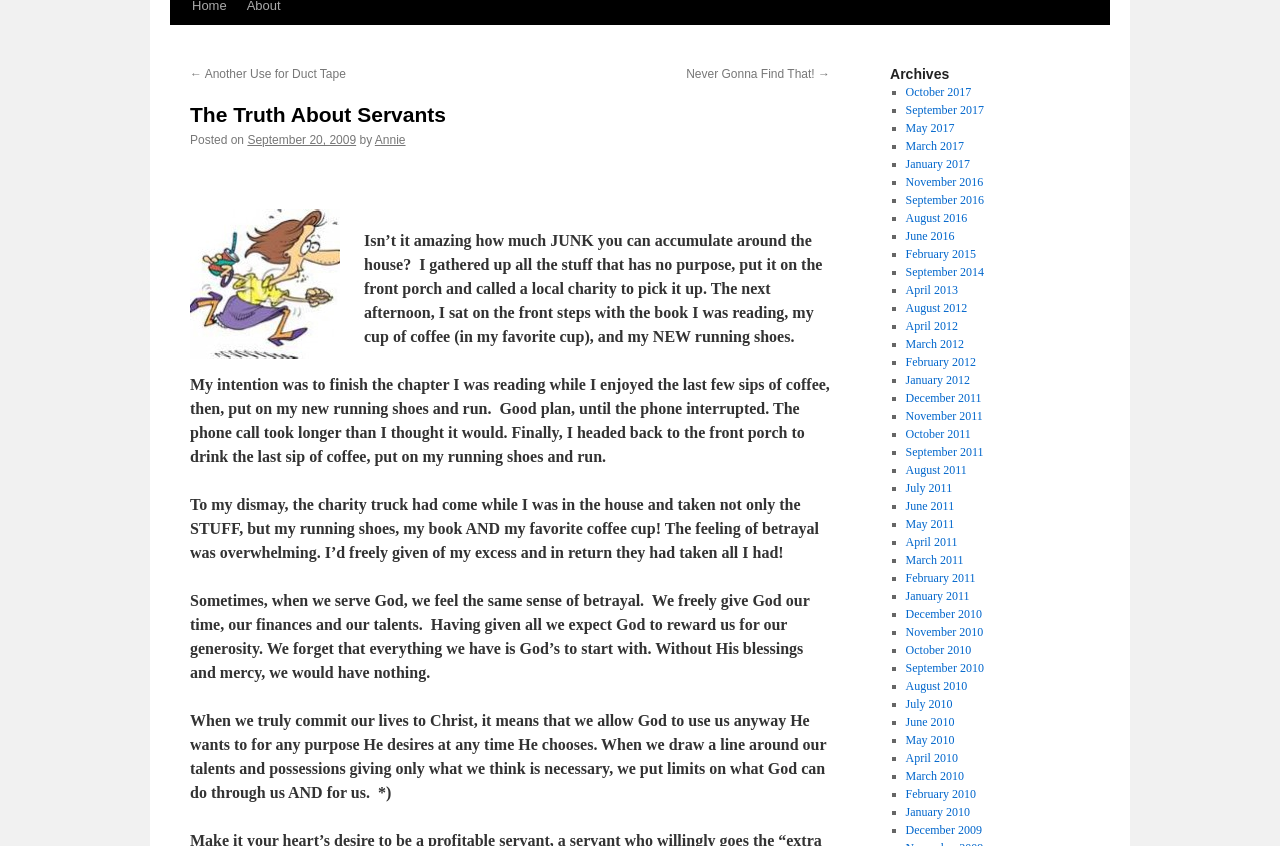Determine the bounding box of the UI component based on this description: "Annie". The bounding box coordinates should be four float values between 0 and 1, i.e., [left, top, right, bottom].

[0.293, 0.158, 0.317, 0.174]